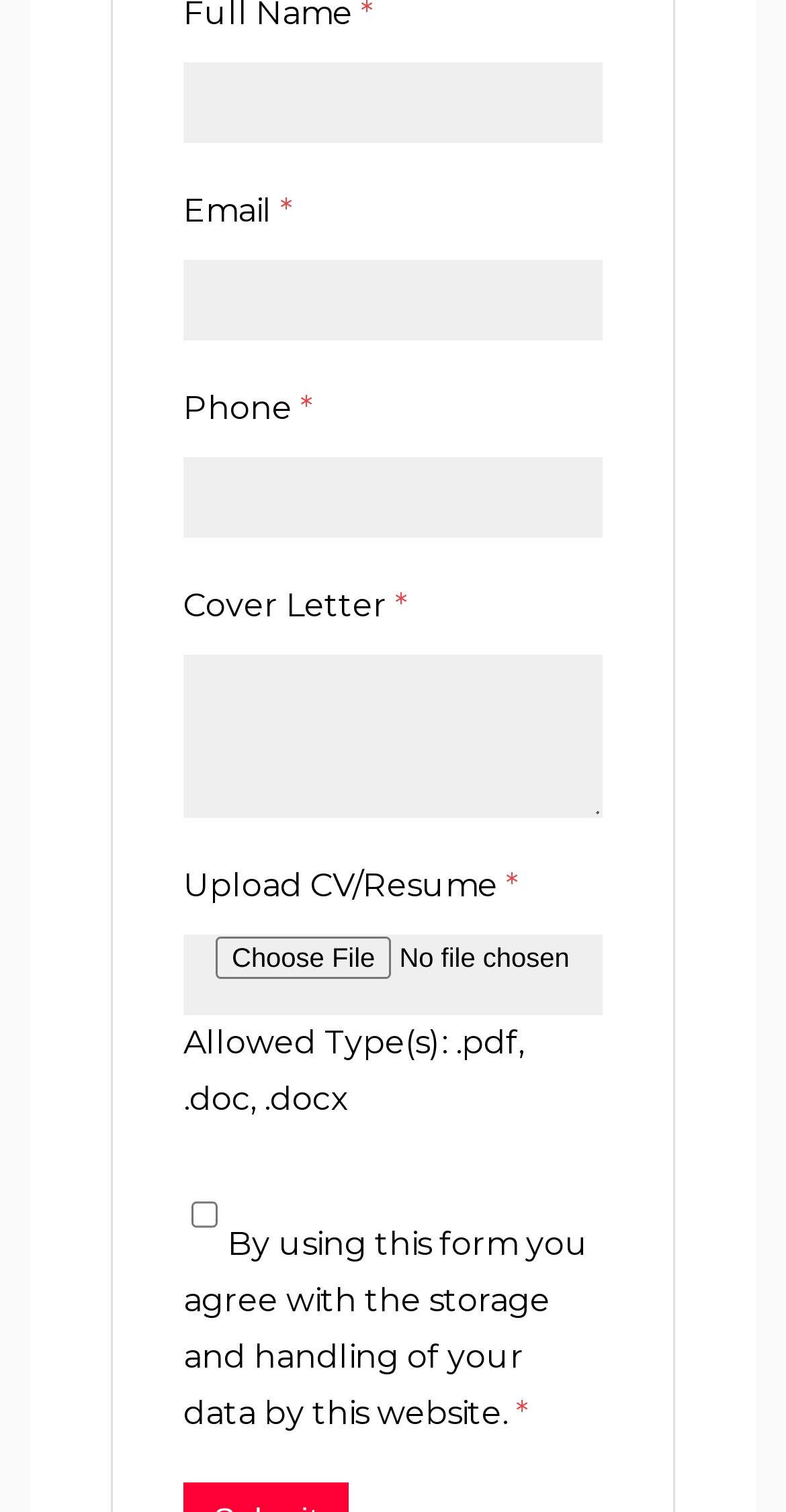Using details from the image, please answer the following question comprehensively:
What is the allowed file type for upload?

The allowed file type for upload is '.pdf, .doc, .docx' because it is stated in the StaticText element 'Allowed Type(s):.pdf,.doc,.docx'.